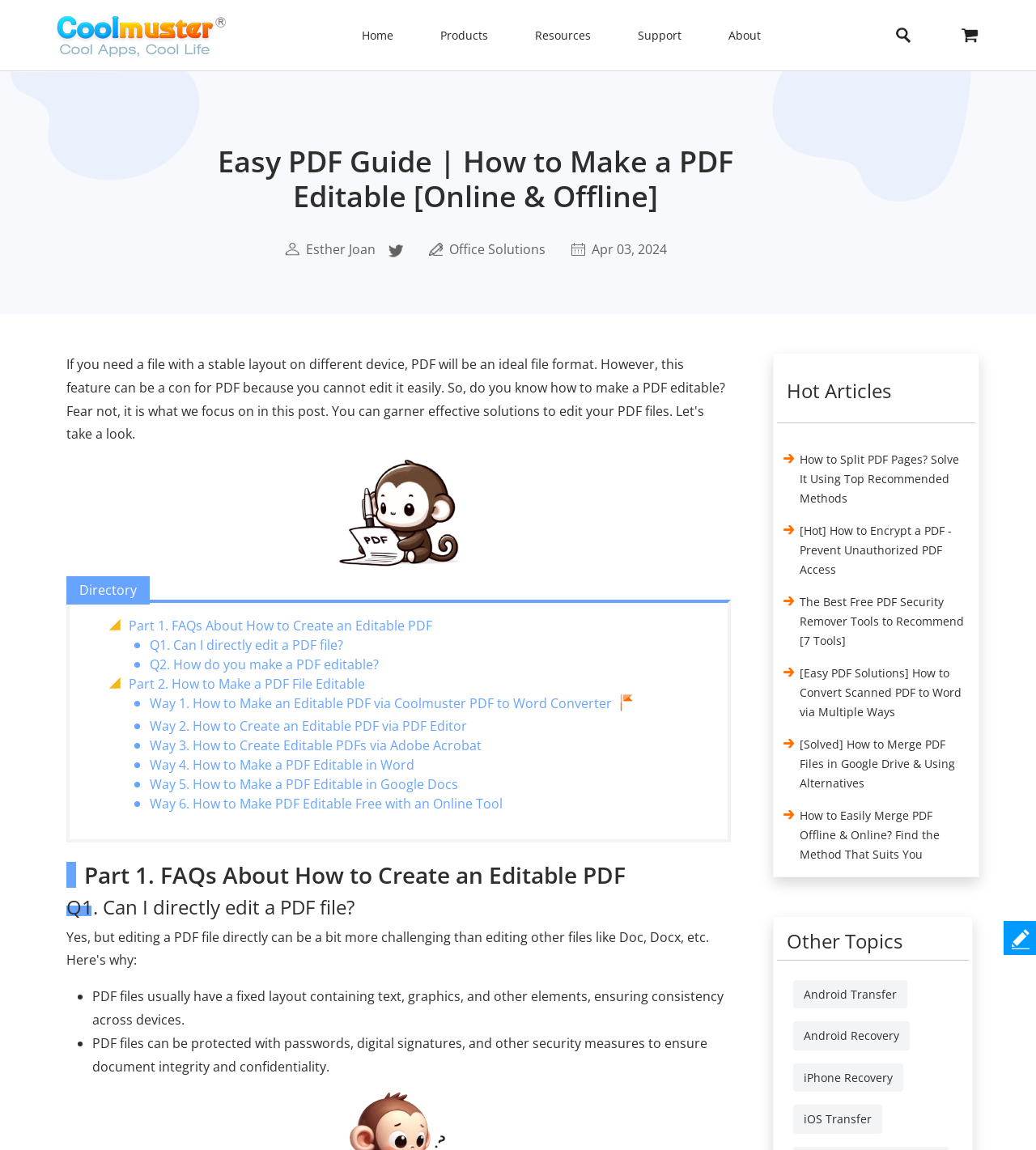Please use the details from the image to answer the following question comprehensively:
What is the purpose of the section 'Hot Articles' on this webpage?

The 'Hot Articles' section appears to be a collection of links to other related articles on the website, likely intended to provide users with additional relevant information and resources.